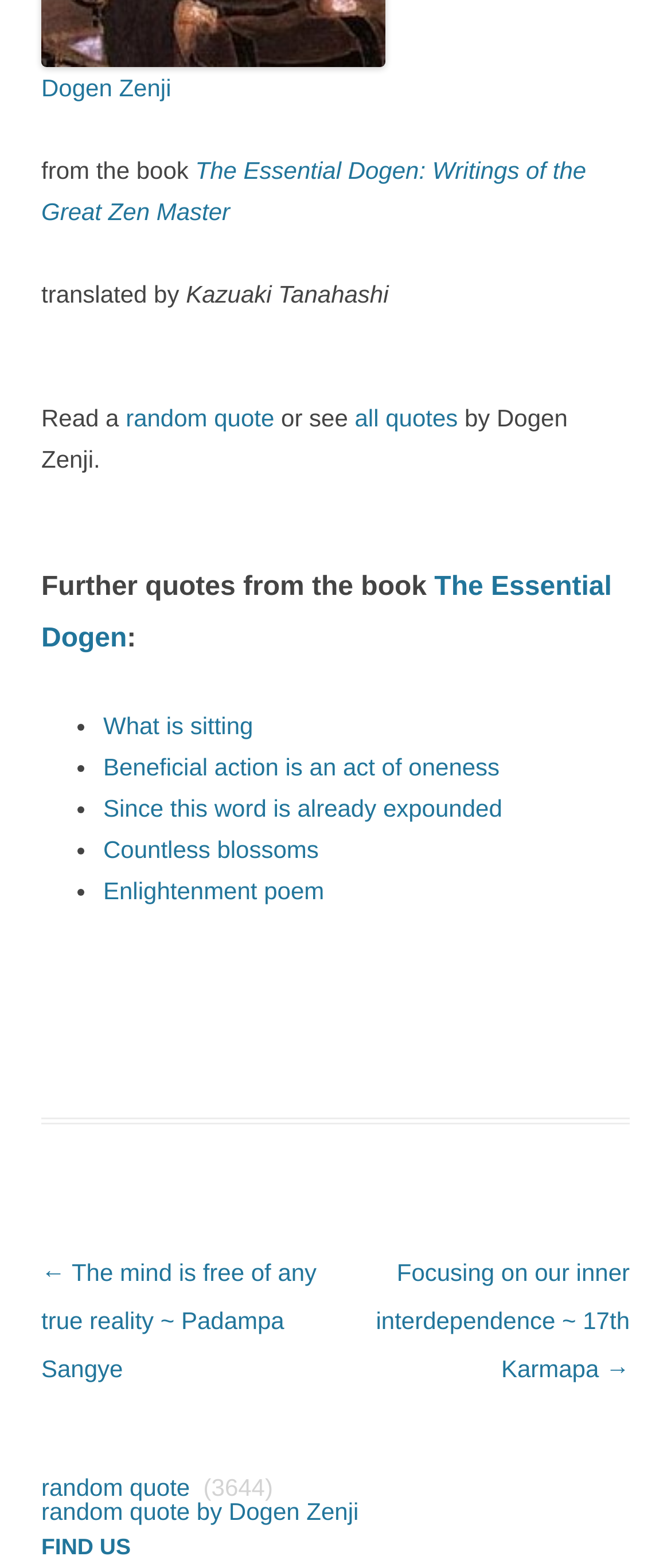Give a succinct answer to this question in a single word or phrase: 
How many quotes are listed?

5